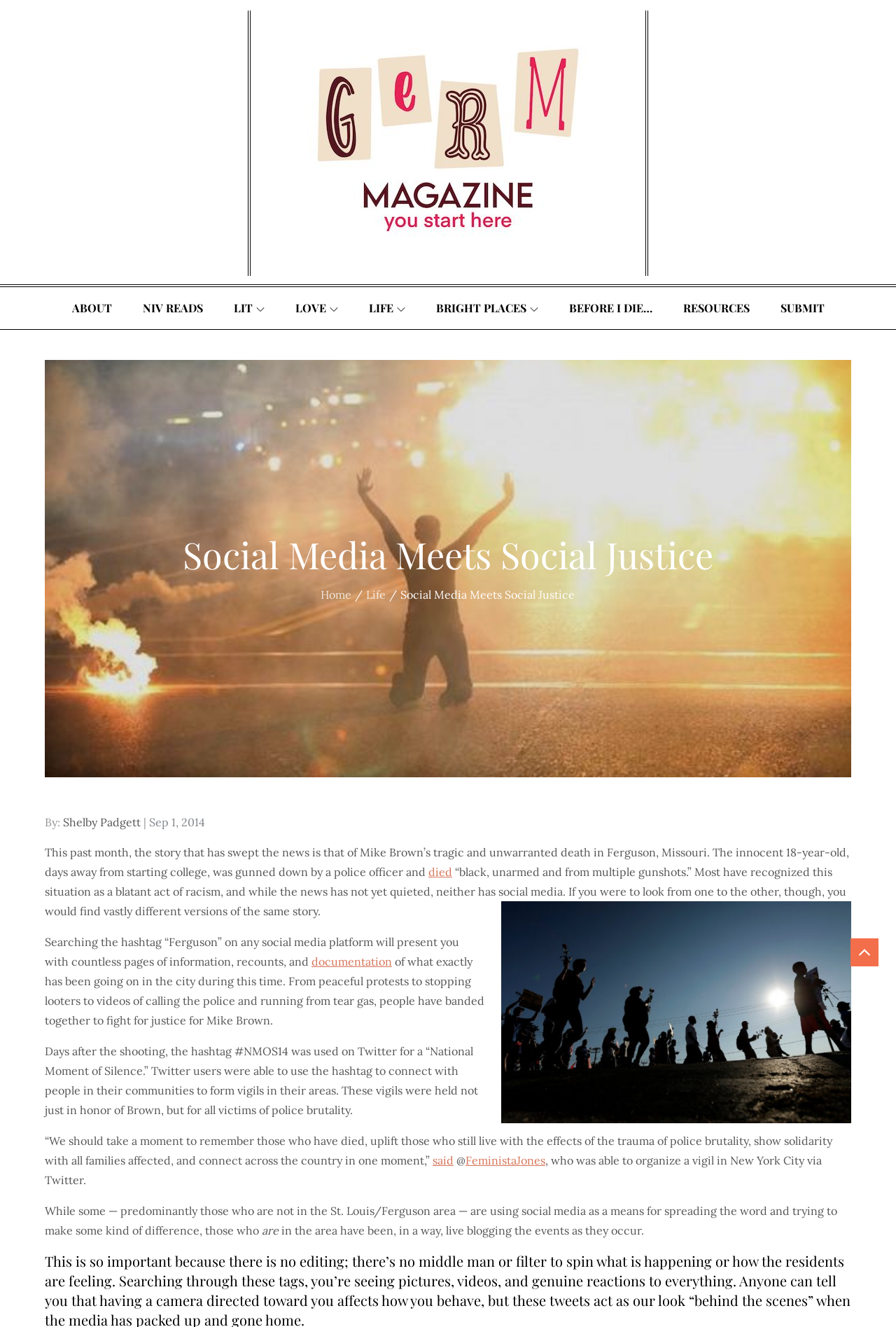What is the date of the article?
Analyze the image and deliver a detailed answer to the question.

The date of the article can be found in the section below the main heading, where it says 'Posted on' followed by the link 'Sep 1, 2014'.